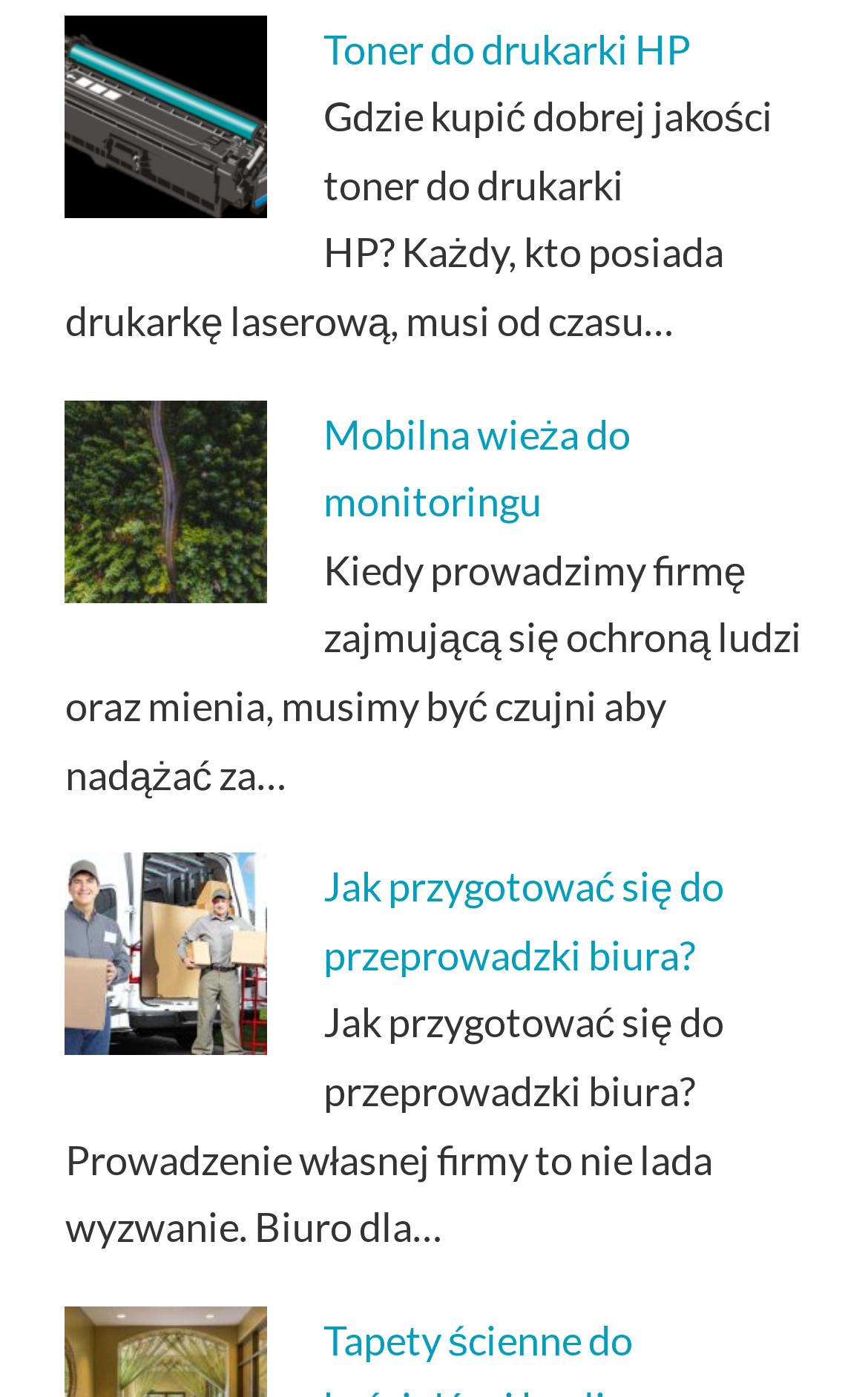Find the bounding box coordinates for the HTML element described as: "Mobilna wieża do monitoringu". The coordinates should consist of four float values between 0 and 1, i.e., [left, top, right, bottom].

[0.372, 0.293, 0.726, 0.376]